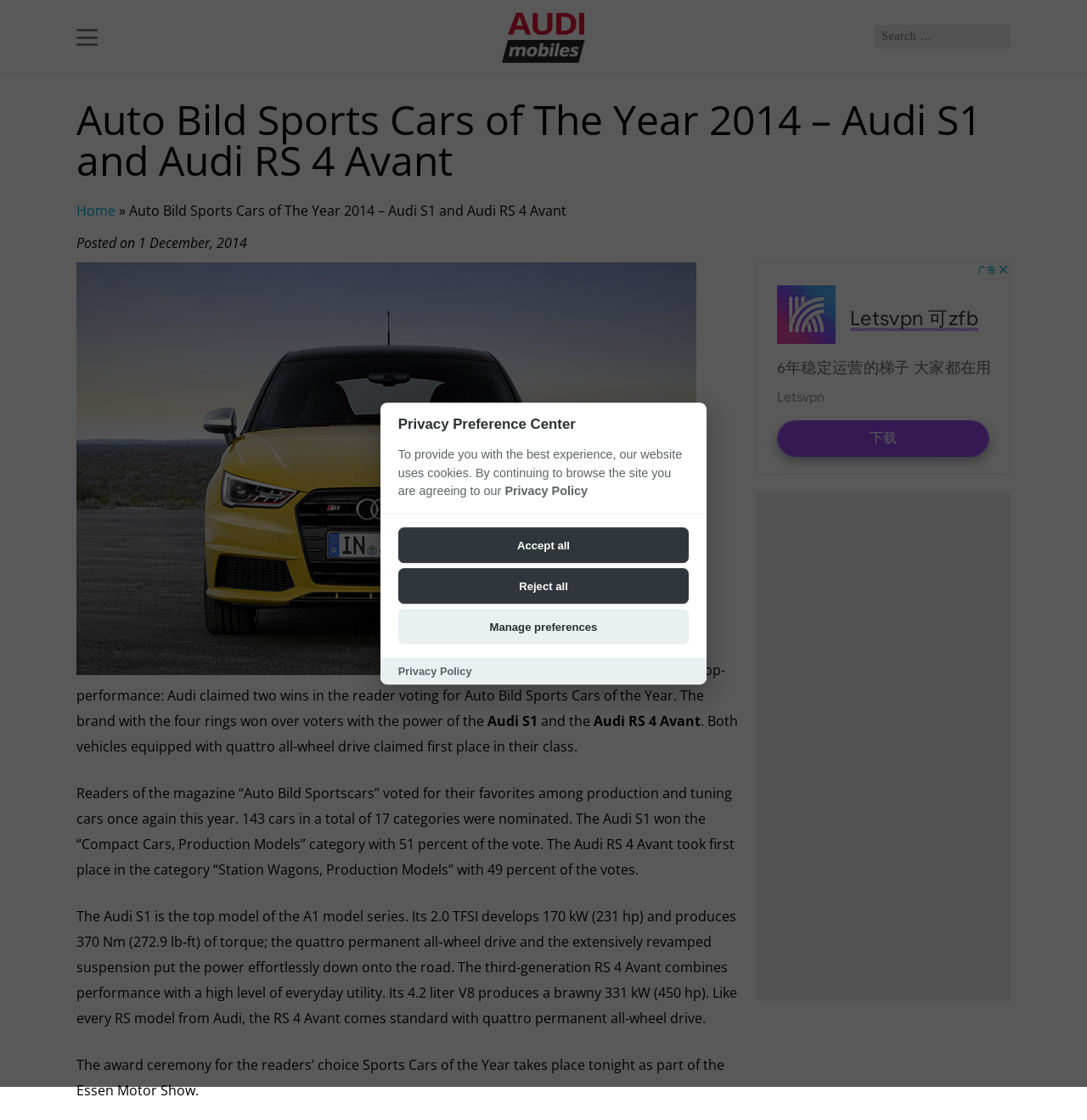What is the type of drive used in Audi S1?
Identify the answer in the screenshot and reply with a single word or phrase.

quattro all-wheel drive